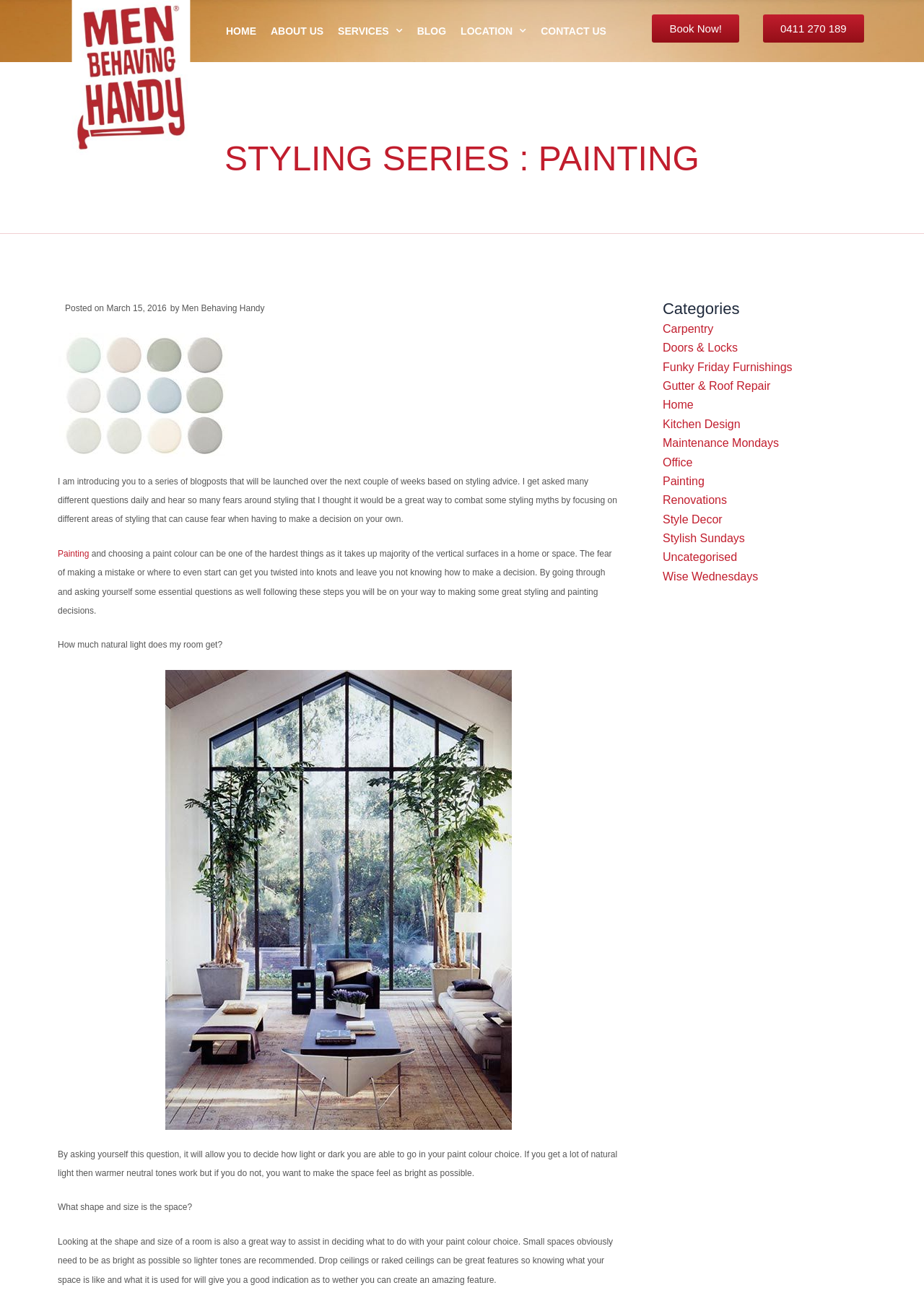Please mark the clickable region by giving the bounding box coordinates needed to complete this instruction: "Click on the 'CONTACT US' link".

[0.577, 0.011, 0.664, 0.036]